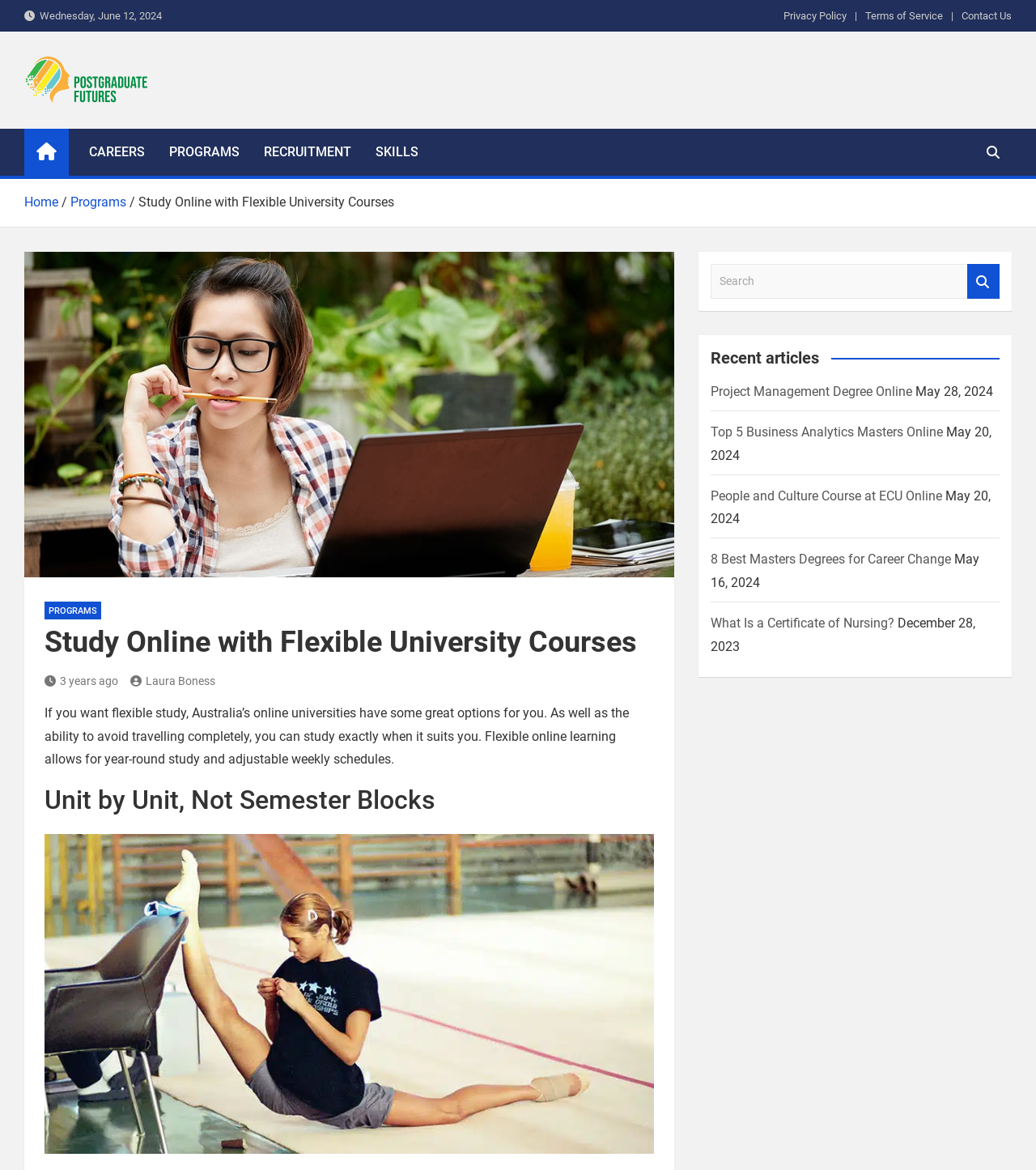Identify the bounding box coordinates for the element that needs to be clicked to fulfill this instruction: "Search for creations". Provide the coordinates in the format of four float numbers between 0 and 1: [left, top, right, bottom].

None